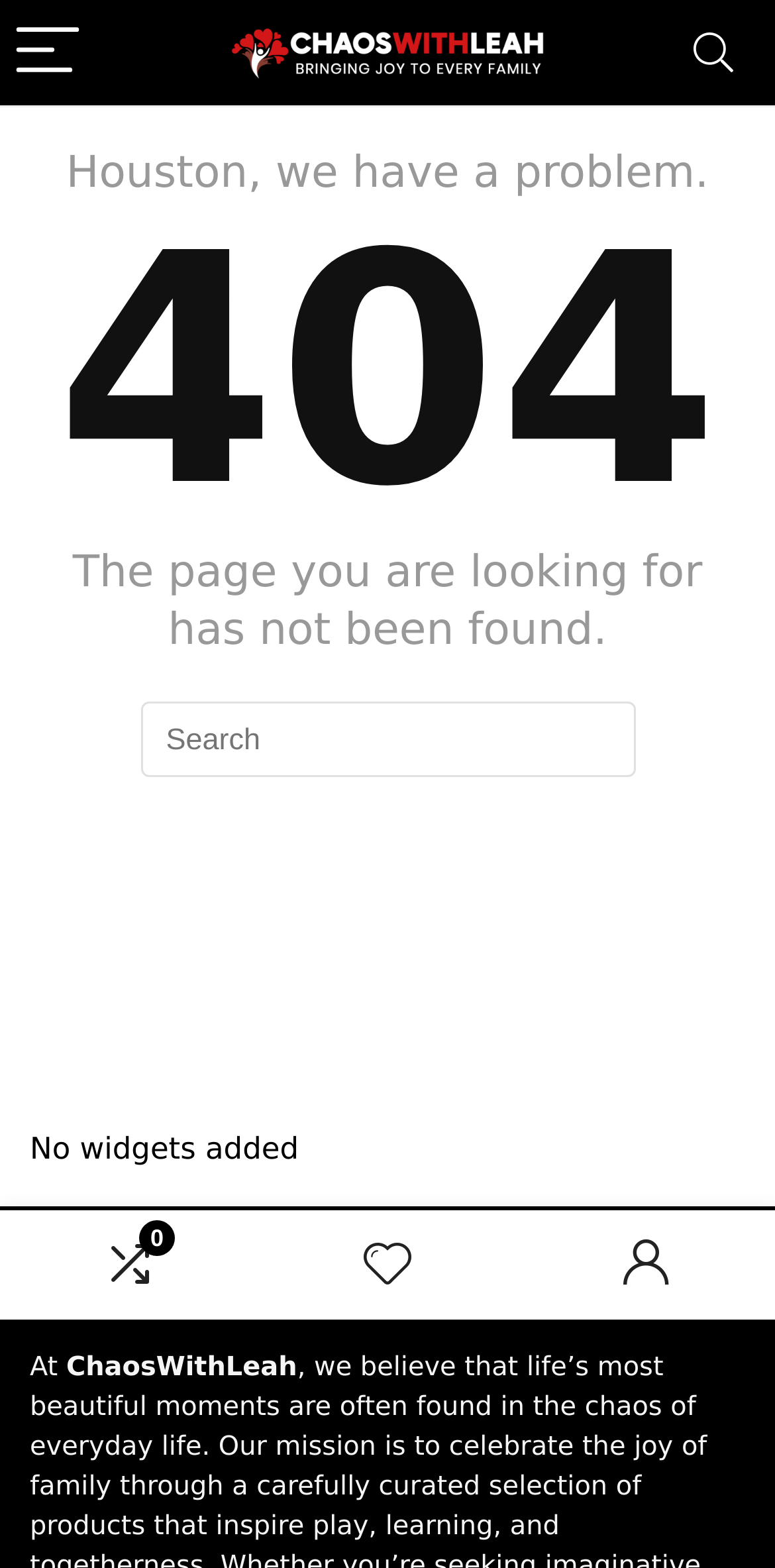Find and provide the bounding box coordinates for the UI element described here: "aria-label="Menu"". The coordinates should be given as four float numbers between 0 and 1: [left, top, right, bottom].

[0.0, 0.0, 0.123, 0.067]